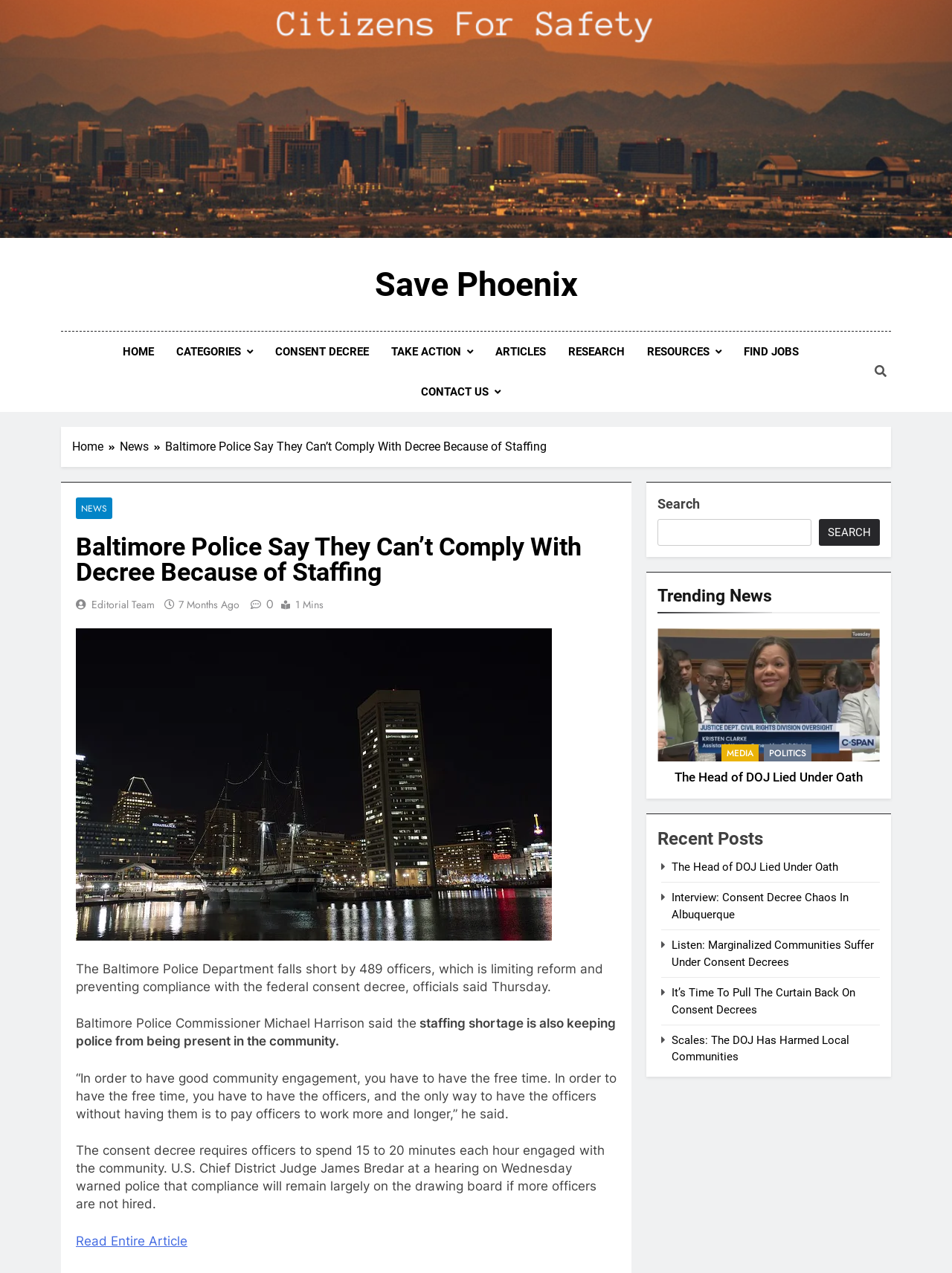Provide the bounding box coordinates for the UI element that is described by this text: "Blog". The coordinates should be in the form of four float numbers between 0 and 1: [left, top, right, bottom].

None